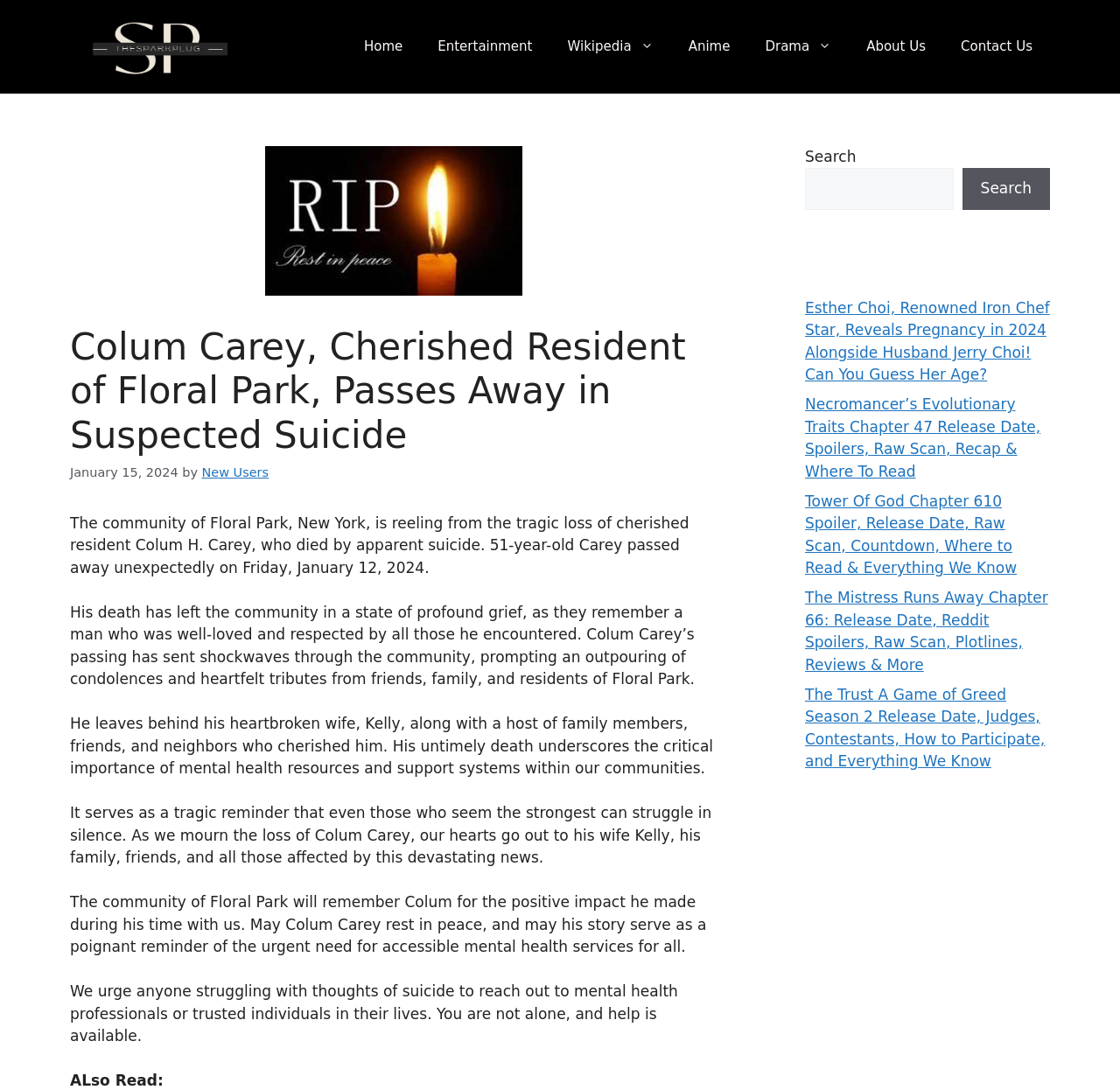Identify the bounding box of the UI element that matches this description: "Drama".

[0.668, 0.019, 0.758, 0.067]